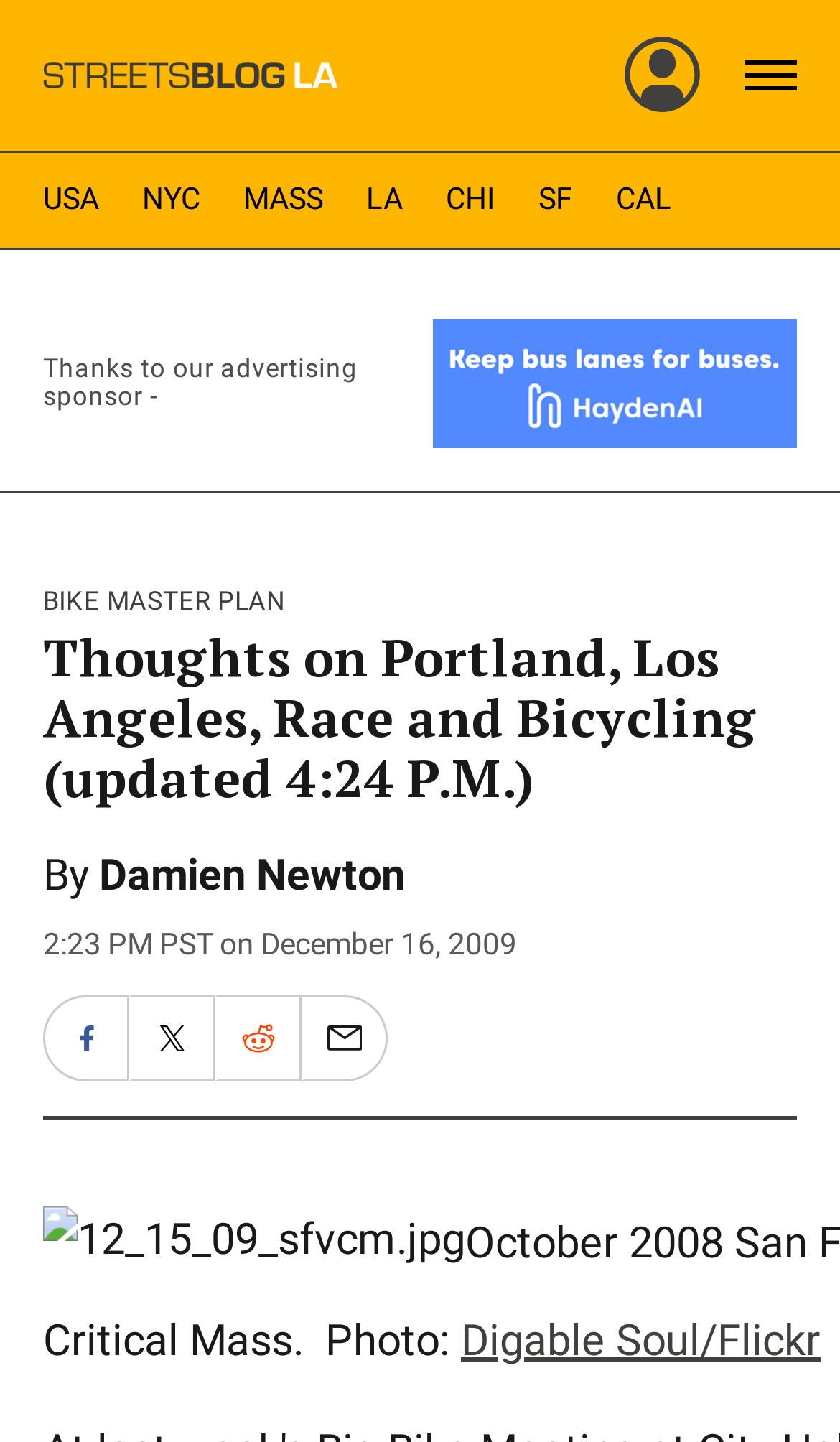Find and specify the bounding box coordinates that correspond to the clickable region for the instruction: "Click Streetsblog Los Angeles home".

[0.051, 0.007, 0.401, 0.097]